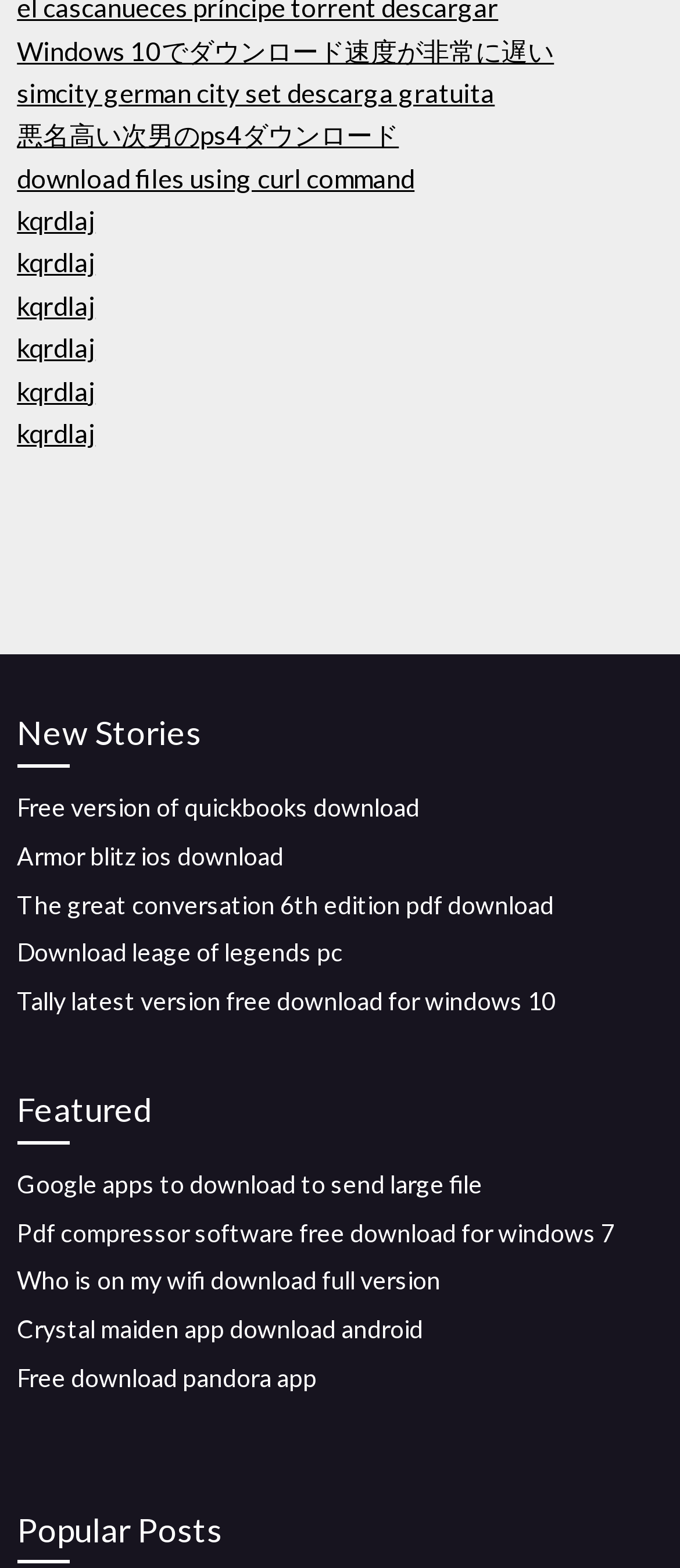Locate the bounding box coordinates of the area you need to click to fulfill this instruction: 'access knowledge base'. The coordinates must be in the form of four float numbers ranging from 0 to 1: [left, top, right, bottom].

None